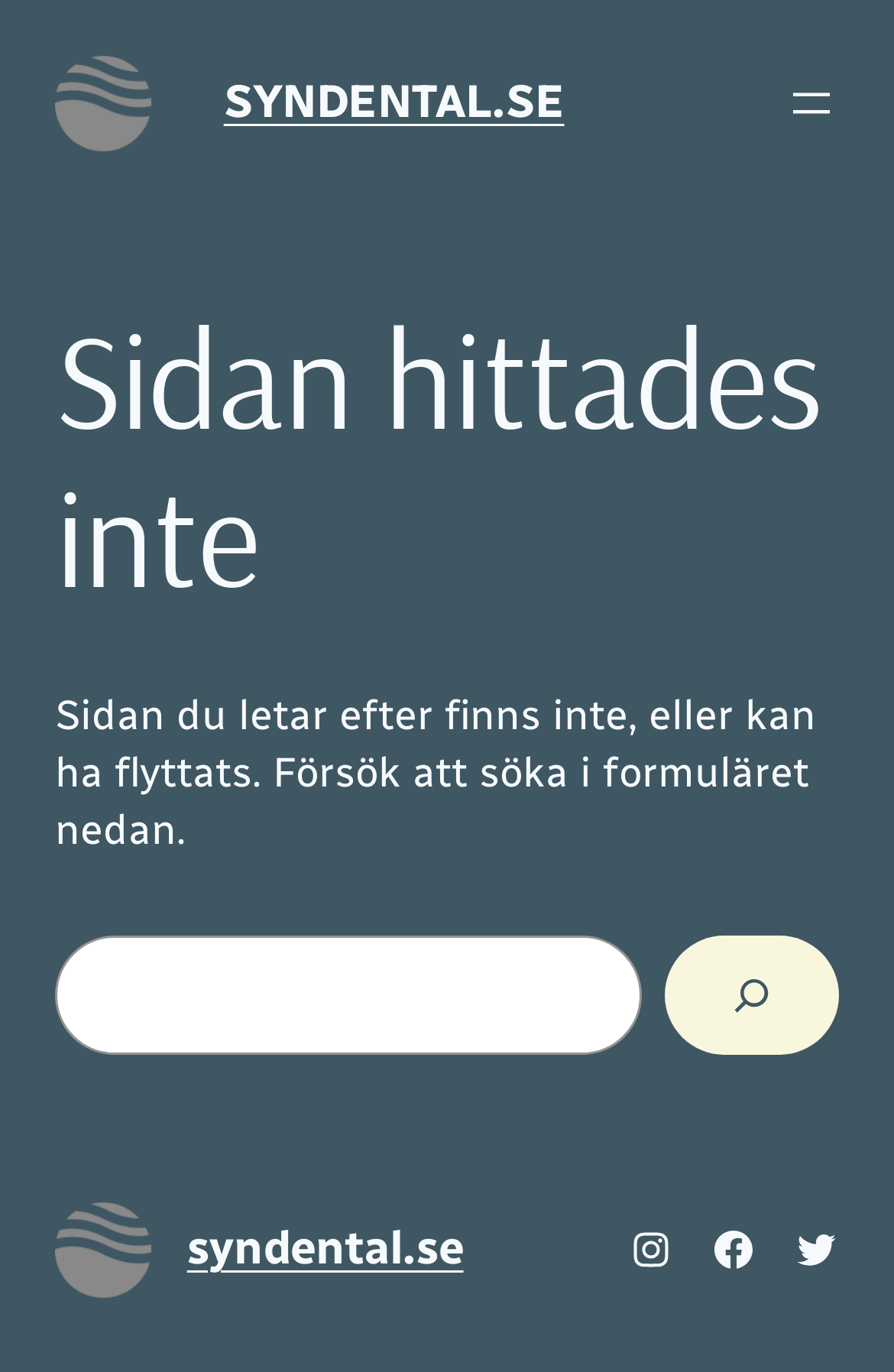Determine the bounding box coordinates for the region that must be clicked to execute the following instruction: "Click the 'Sök' button".

[0.744, 0.681, 0.938, 0.768]